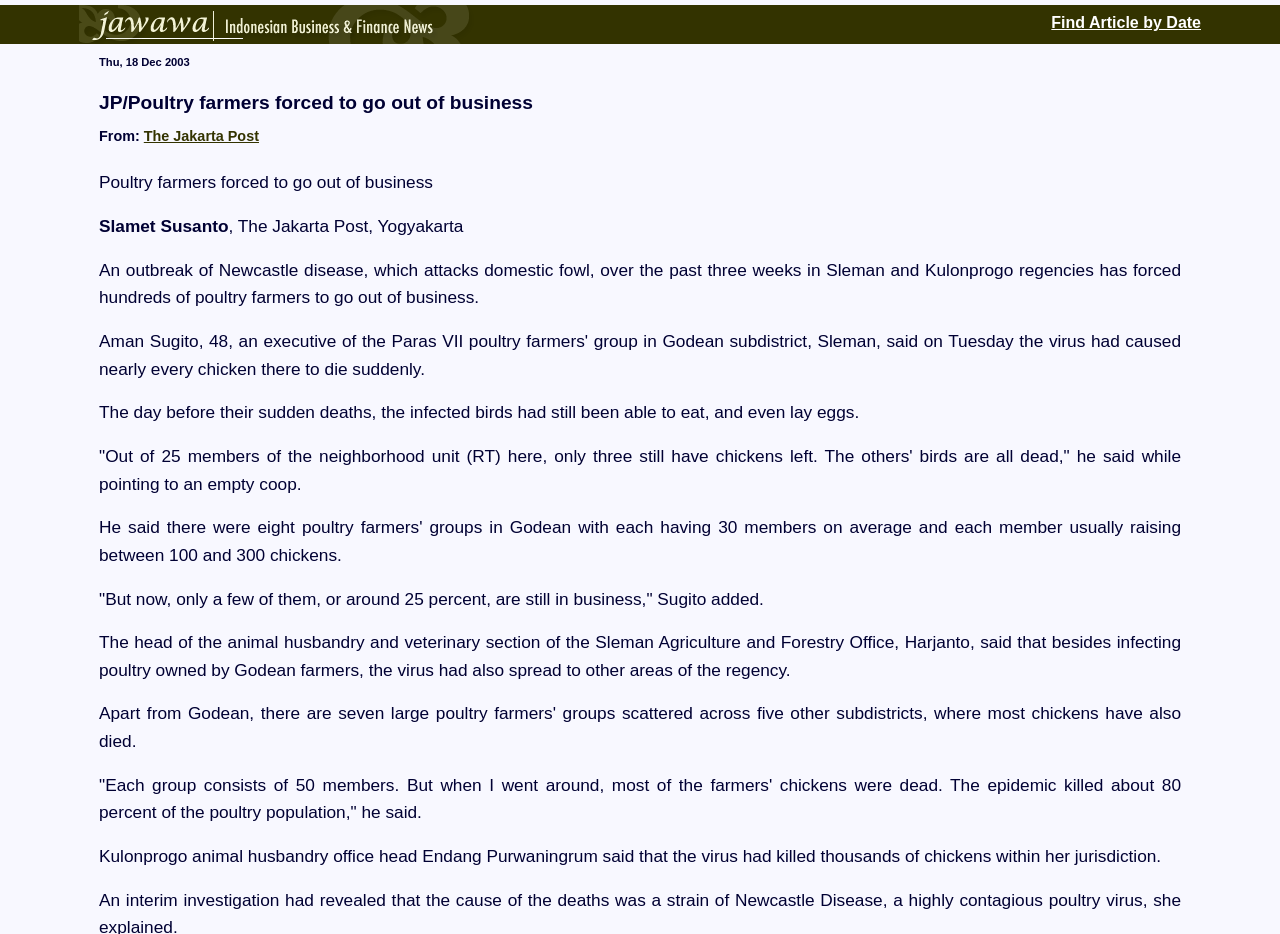Analyze the image and answer the question with as much detail as possible: 
What is the date of the article?

The date of the article is mentioned at the top of the webpage as 'Thu, 18 Dec 2003'.